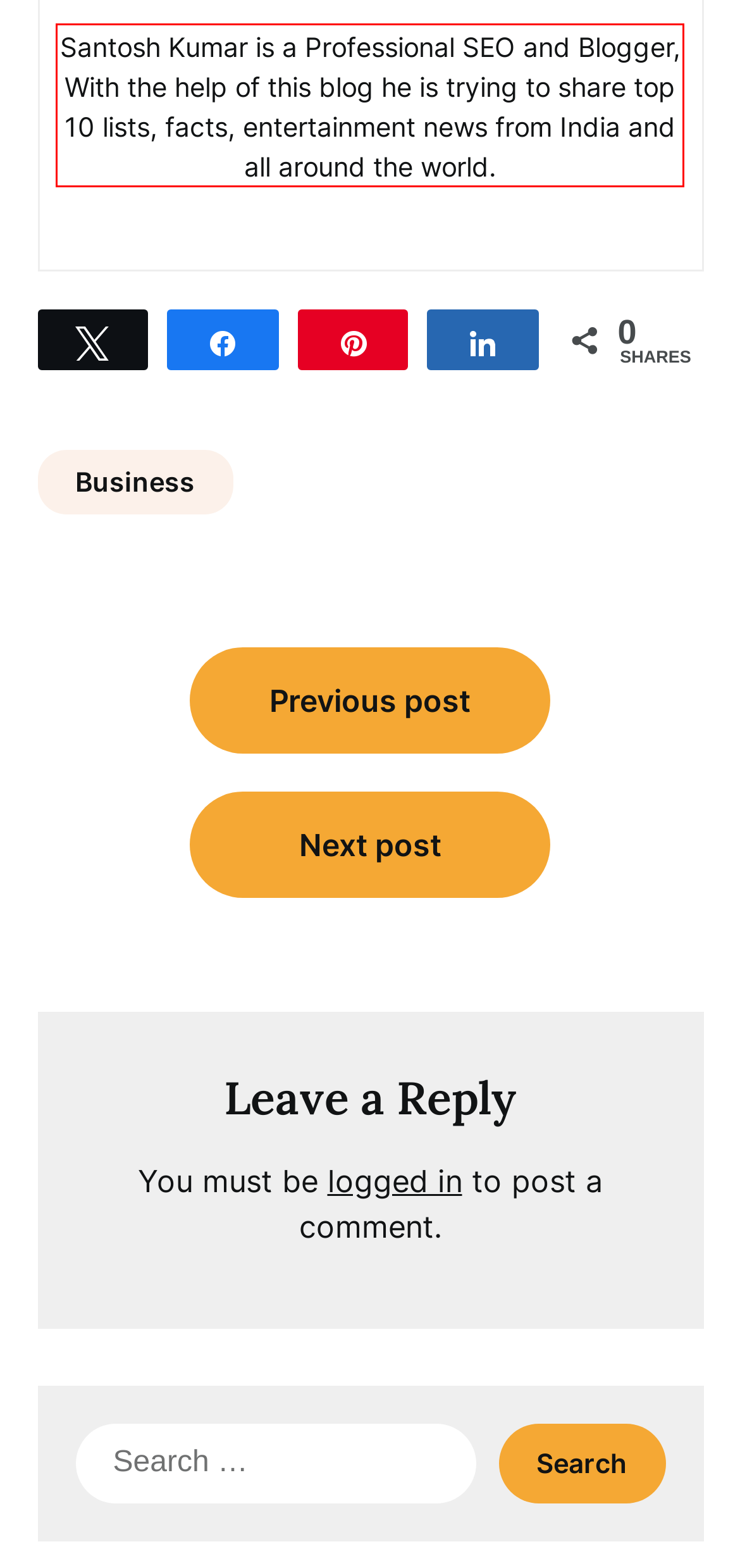You are given a webpage screenshot with a red bounding box around a UI element. Extract and generate the text inside this red bounding box.

Santosh Kumar is a Professional SEO and Blogger, With the help of this blog he is trying to share top 10 lists, facts, entertainment news from India and all around the world.